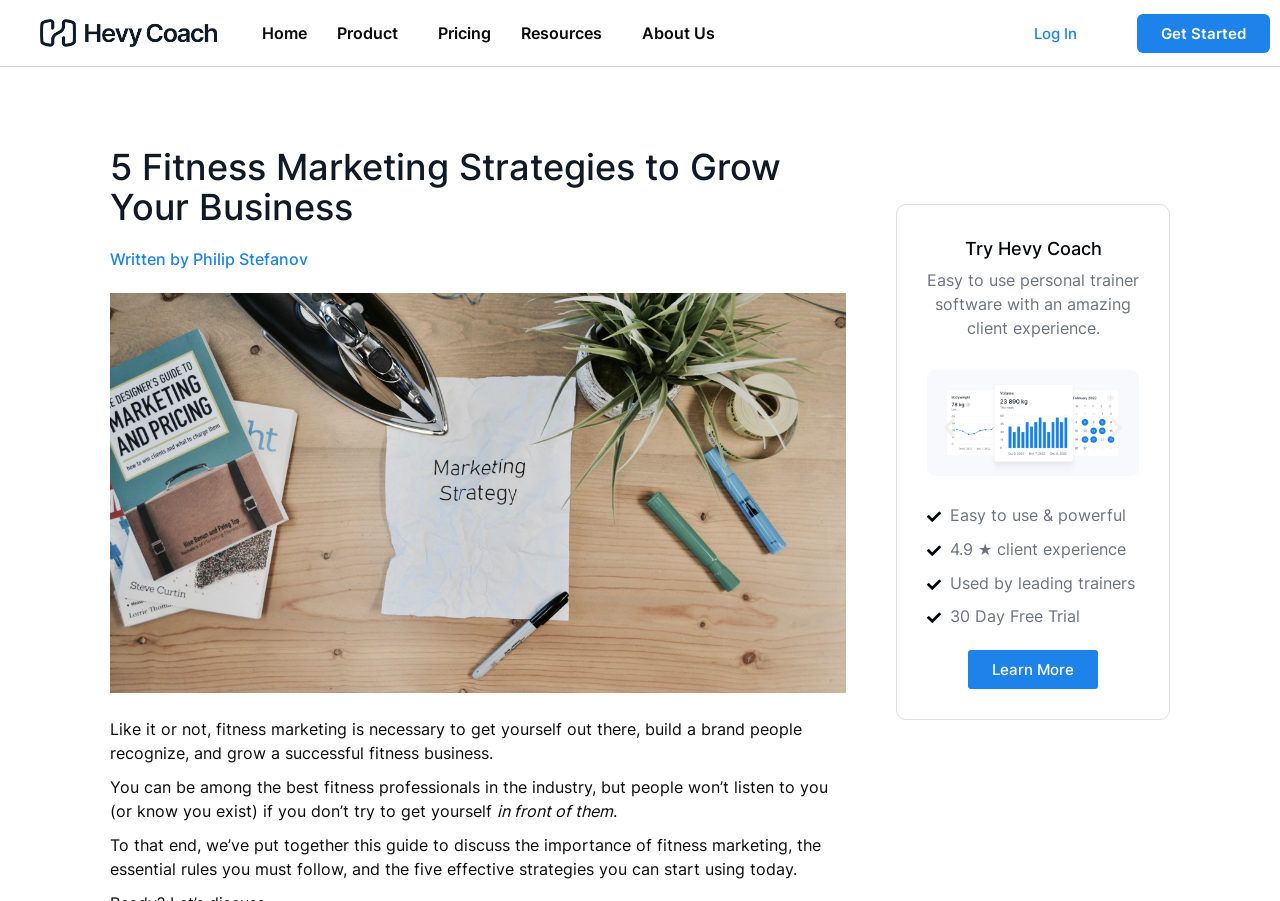Please identify and generate the text content of the webpage's main heading.

5 Fitness Marketing Strategies to Grow Your Business